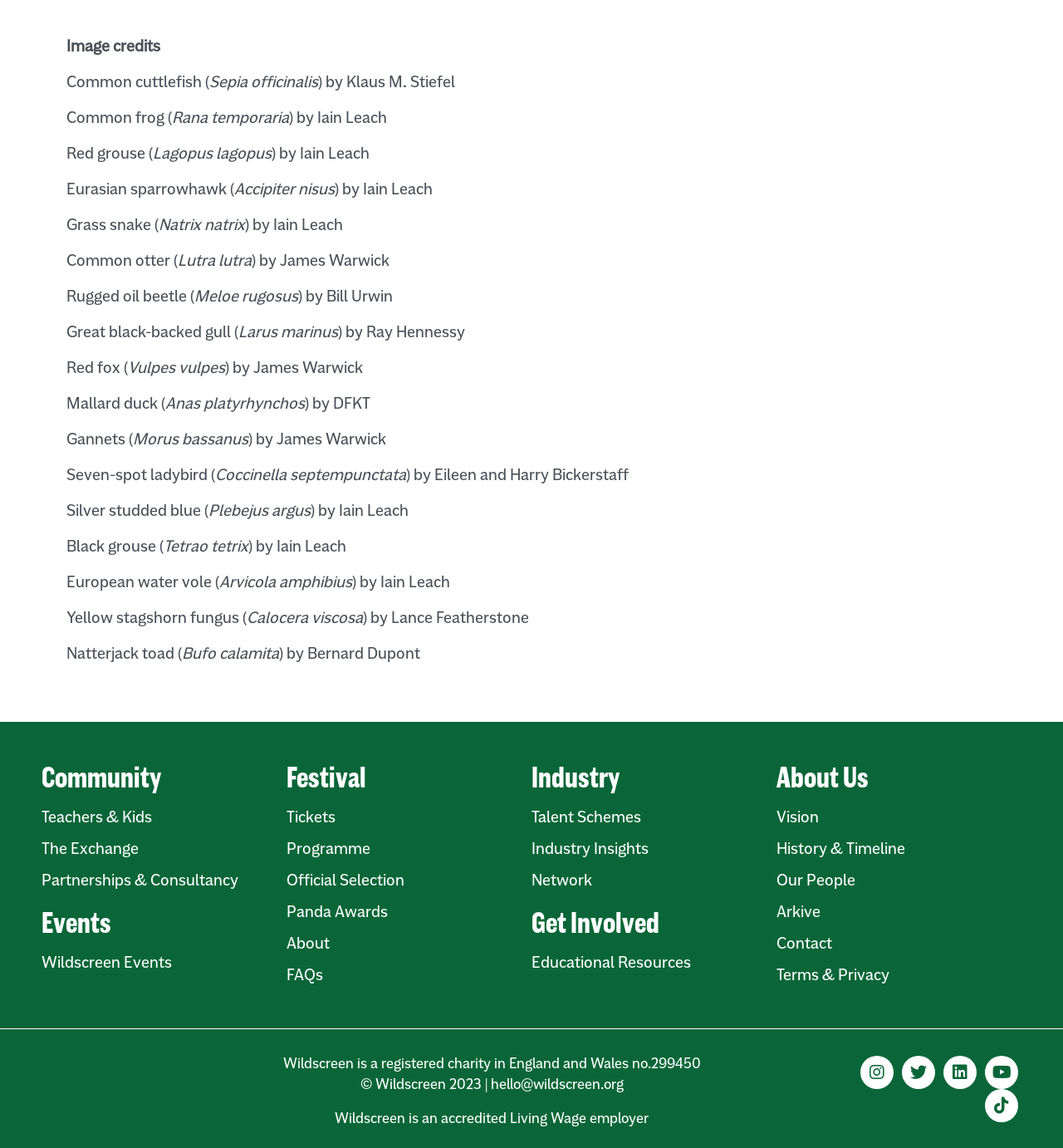Pinpoint the bounding box coordinates of the area that should be clicked to complete the following instruction: "Learn about the Festival". The coordinates must be given as four float numbers between 0 and 1, i.e., [left, top, right, bottom].

[0.27, 0.665, 0.5, 0.691]